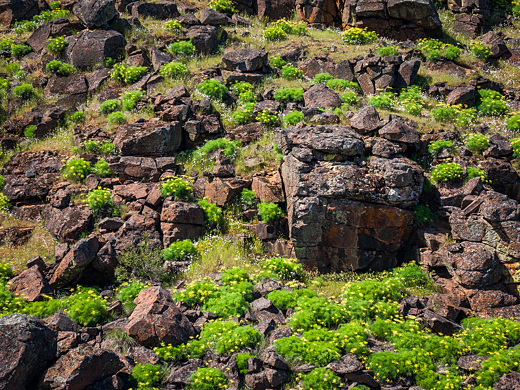Give a one-word or one-phrase response to the question:
What is thriving in the crevices and around the base of the rocks?

Lush greenery